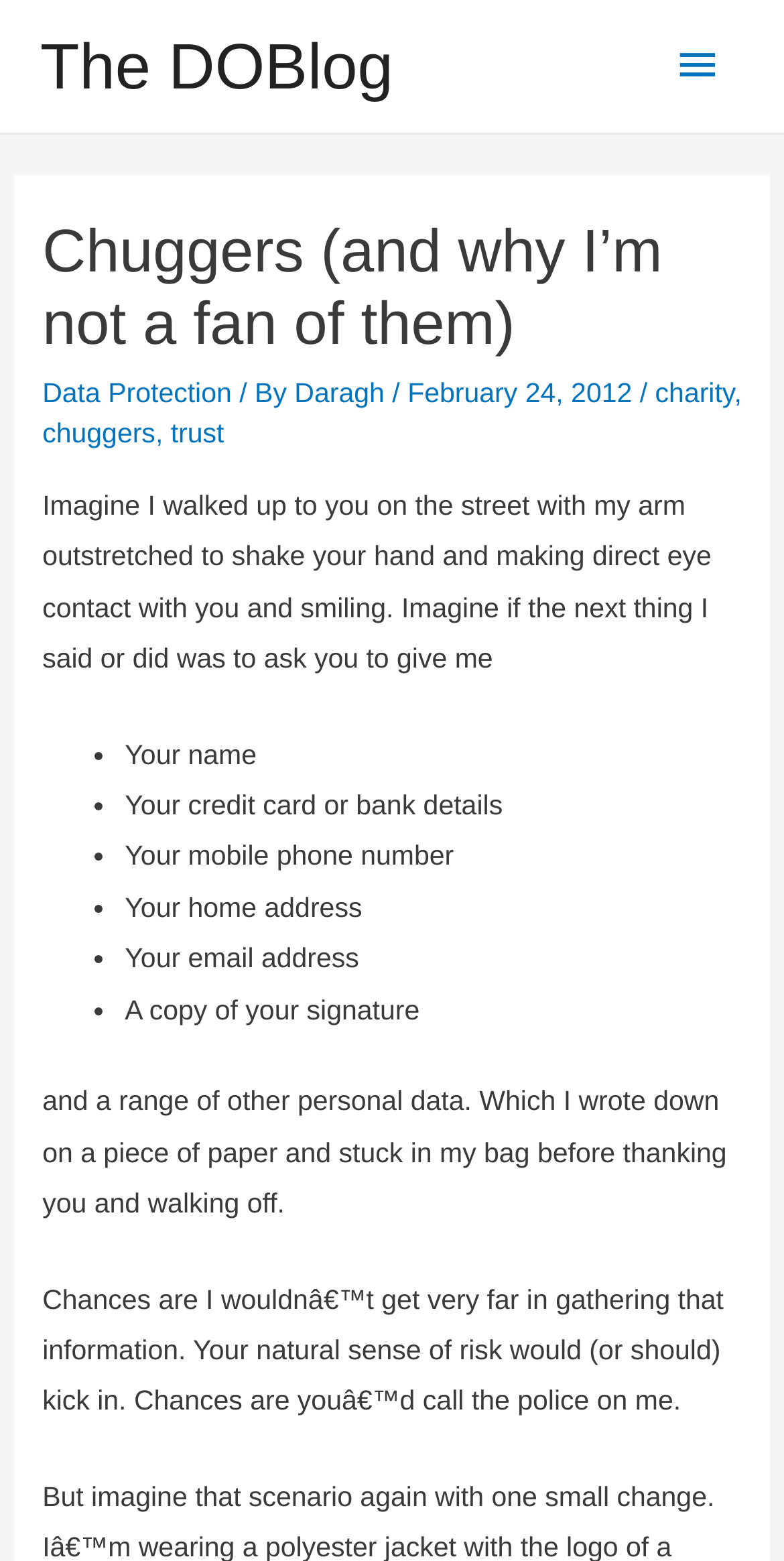Answer the question with a brief word or phrase:
What personal data is the author asking for?

Name, credit card, etc.